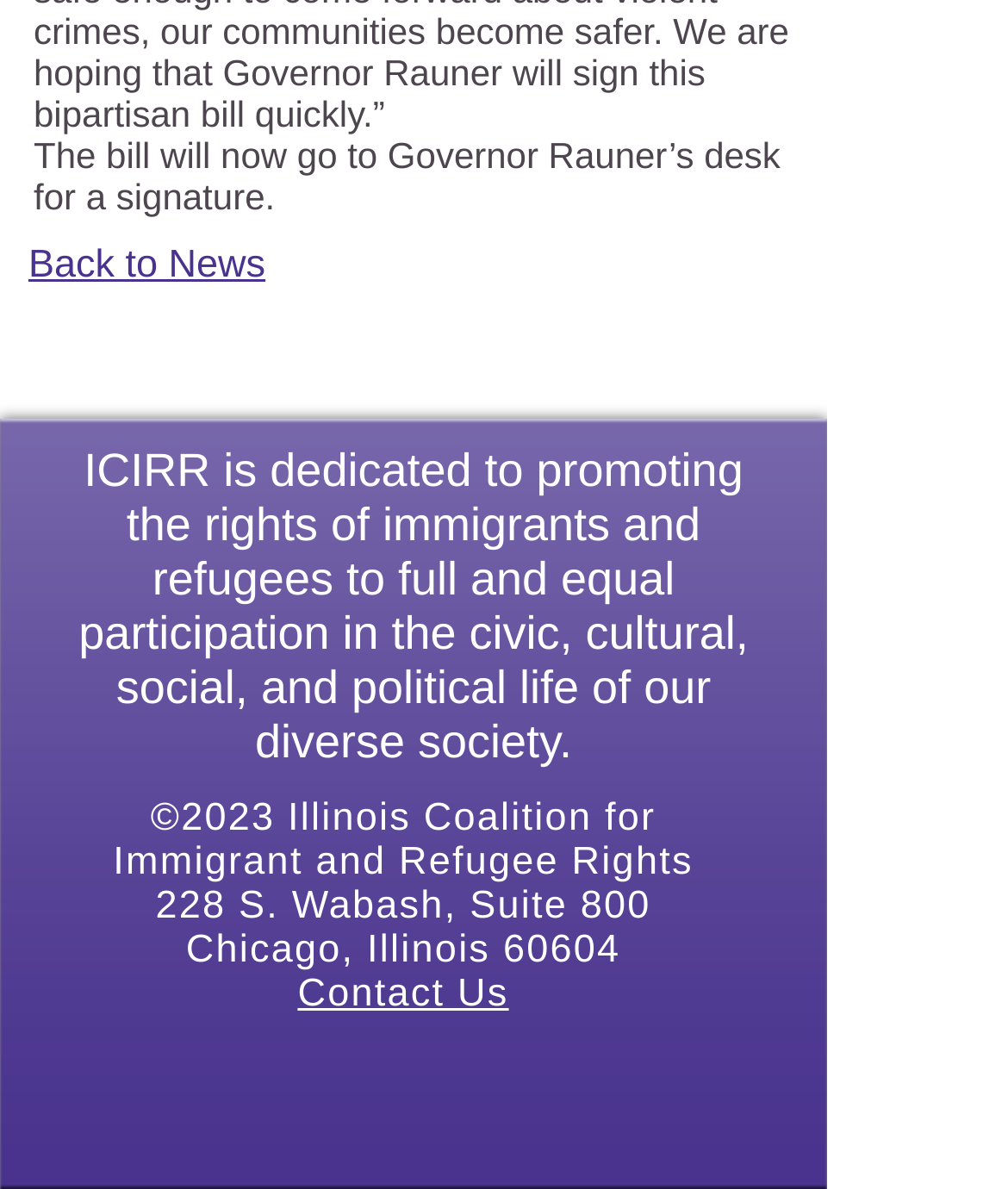Use the details in the image to answer the question thoroughly: 
What is the purpose of ICIRR?

Based on the heading element, ICIRR is dedicated to promoting the rights of immigrants and refugees to full and equal participation in the civic, cultural, social, and political life of our diverse society.